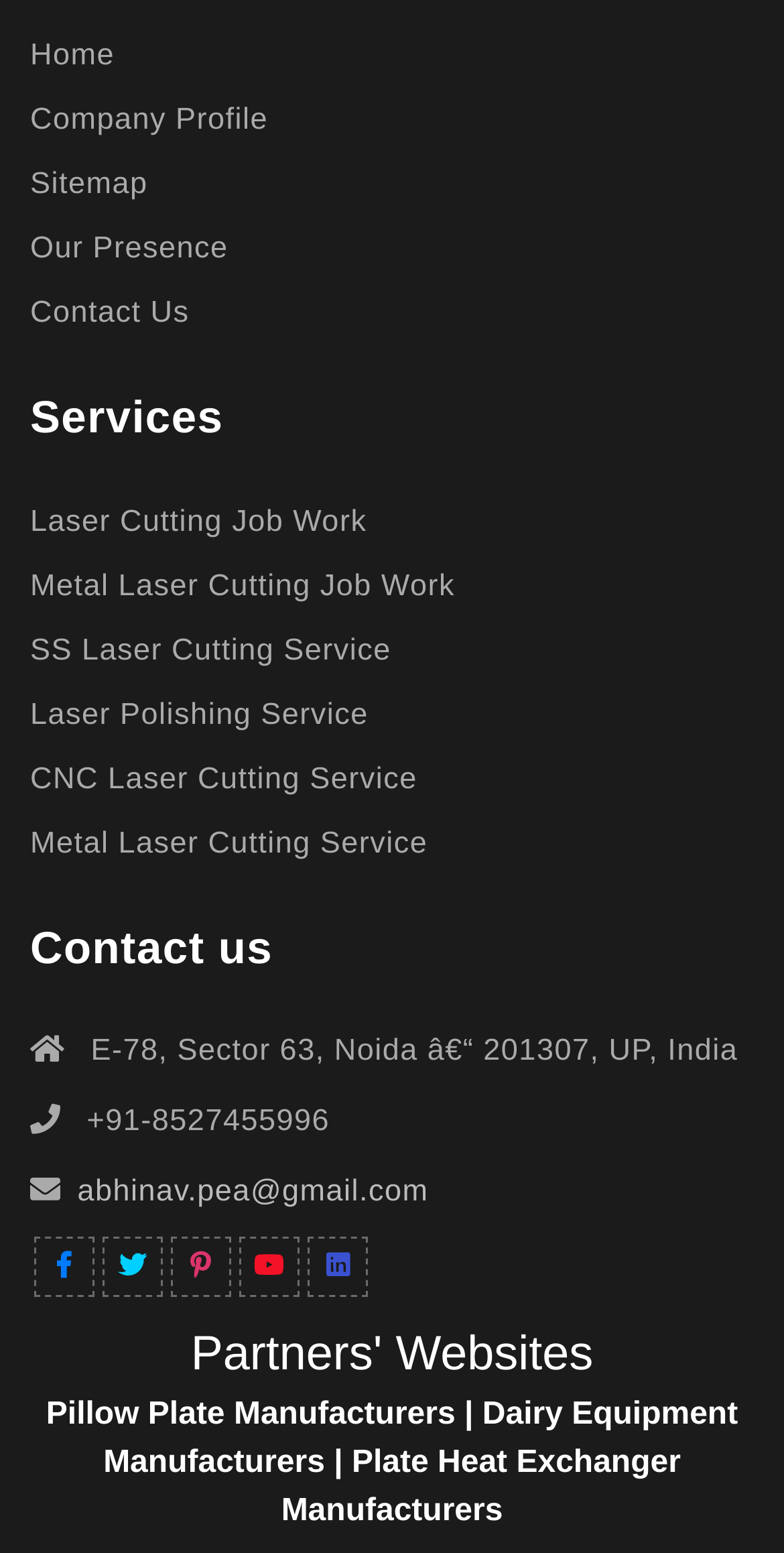How many links are there in the top navigation menu?
Answer the question in a detailed and comprehensive manner.

I counted the links in the top navigation menu, which are 'Home', 'Company Profile', 'Sitemap', 'Our Presence', and 'Contact Us', and found that there are 5 links in total.